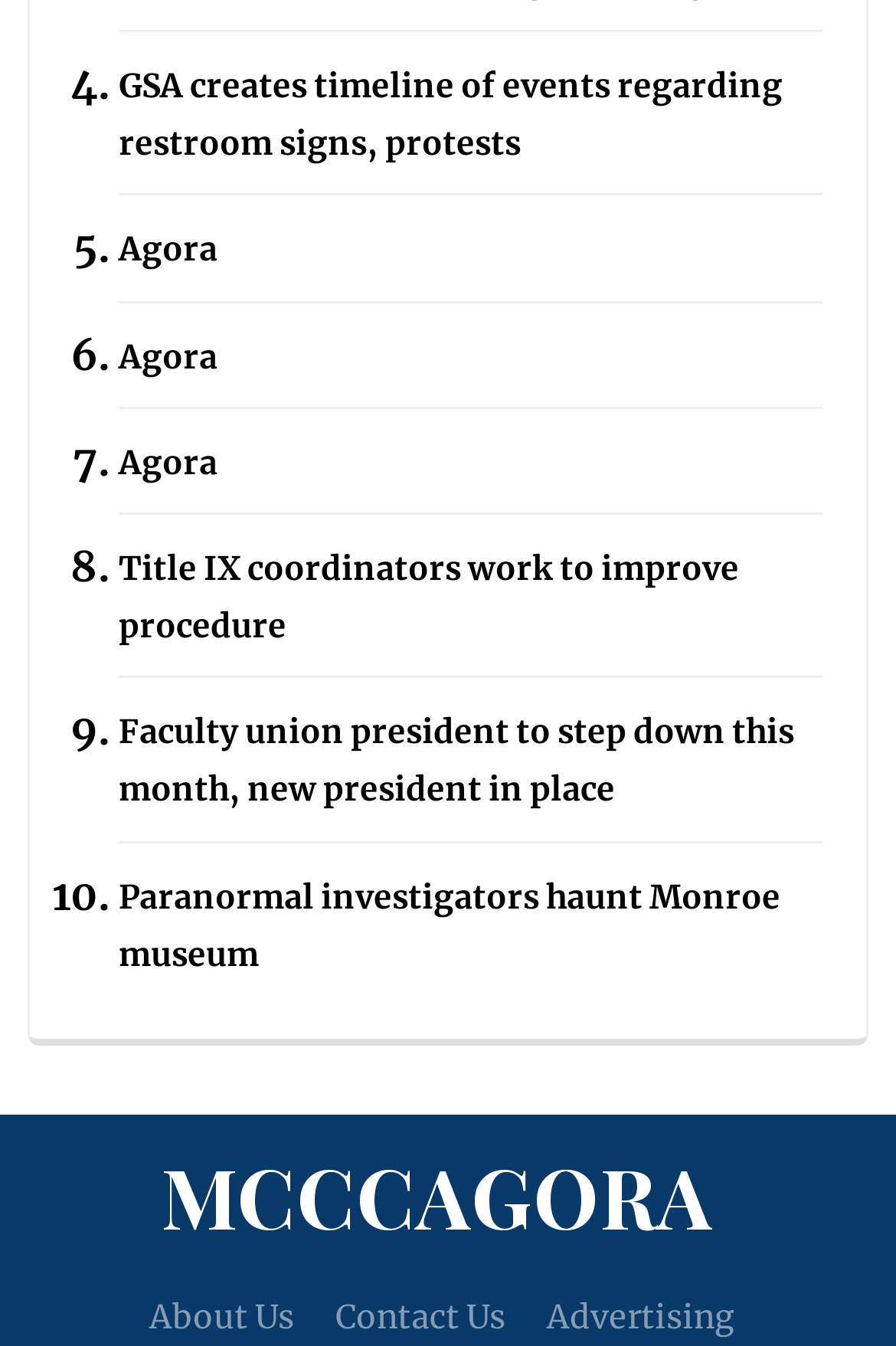Answer the question briefly using a single word or phrase: 
What is the text of the heading element?

MCCCAGORA